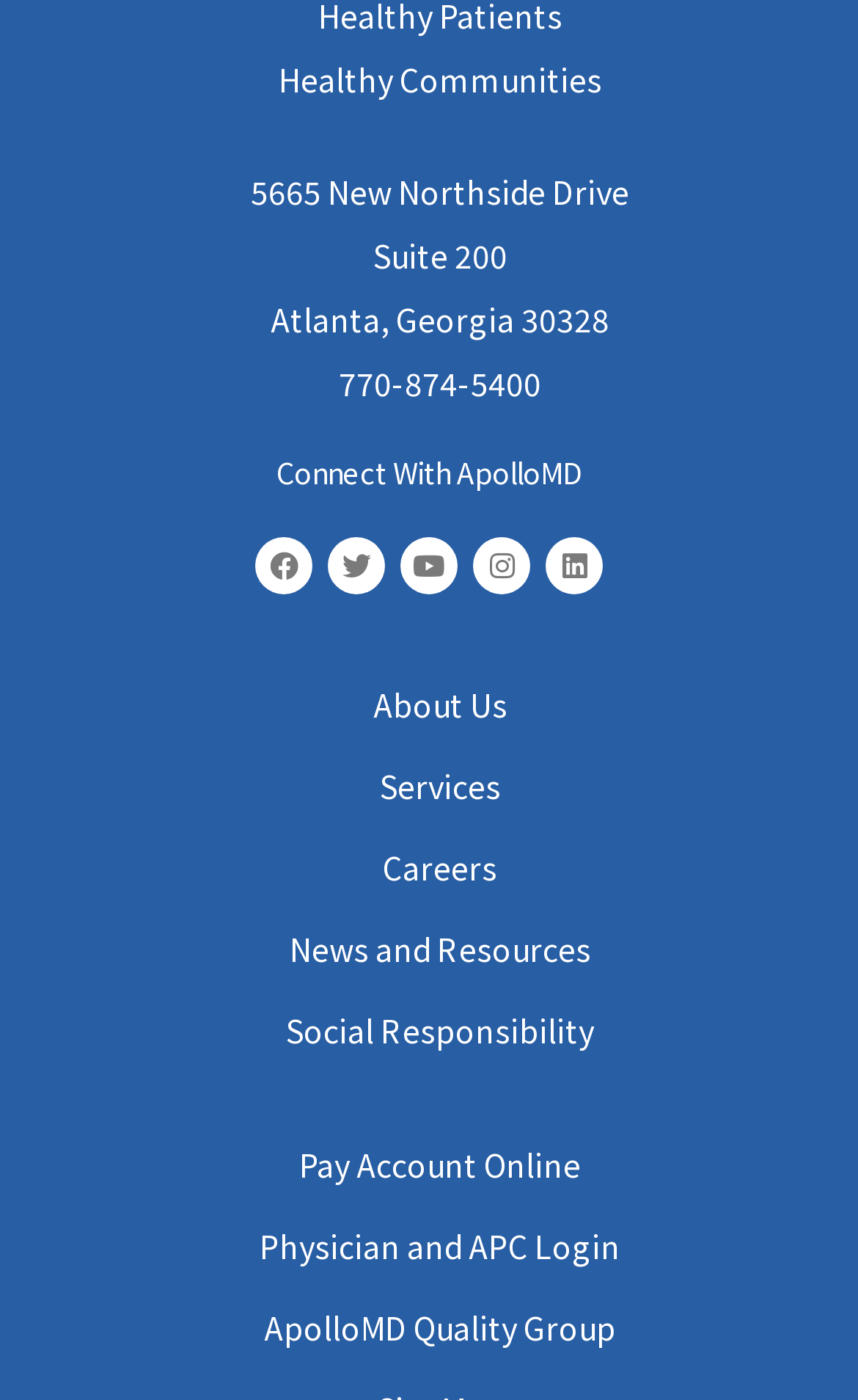Identify the bounding box for the given UI element using the description provided. Coordinates should be in the format (top-left x, top-left y, bottom-right x, bottom-right y) and must be between 0 and 1. Here is the description: National Cheng Kung University Home

None